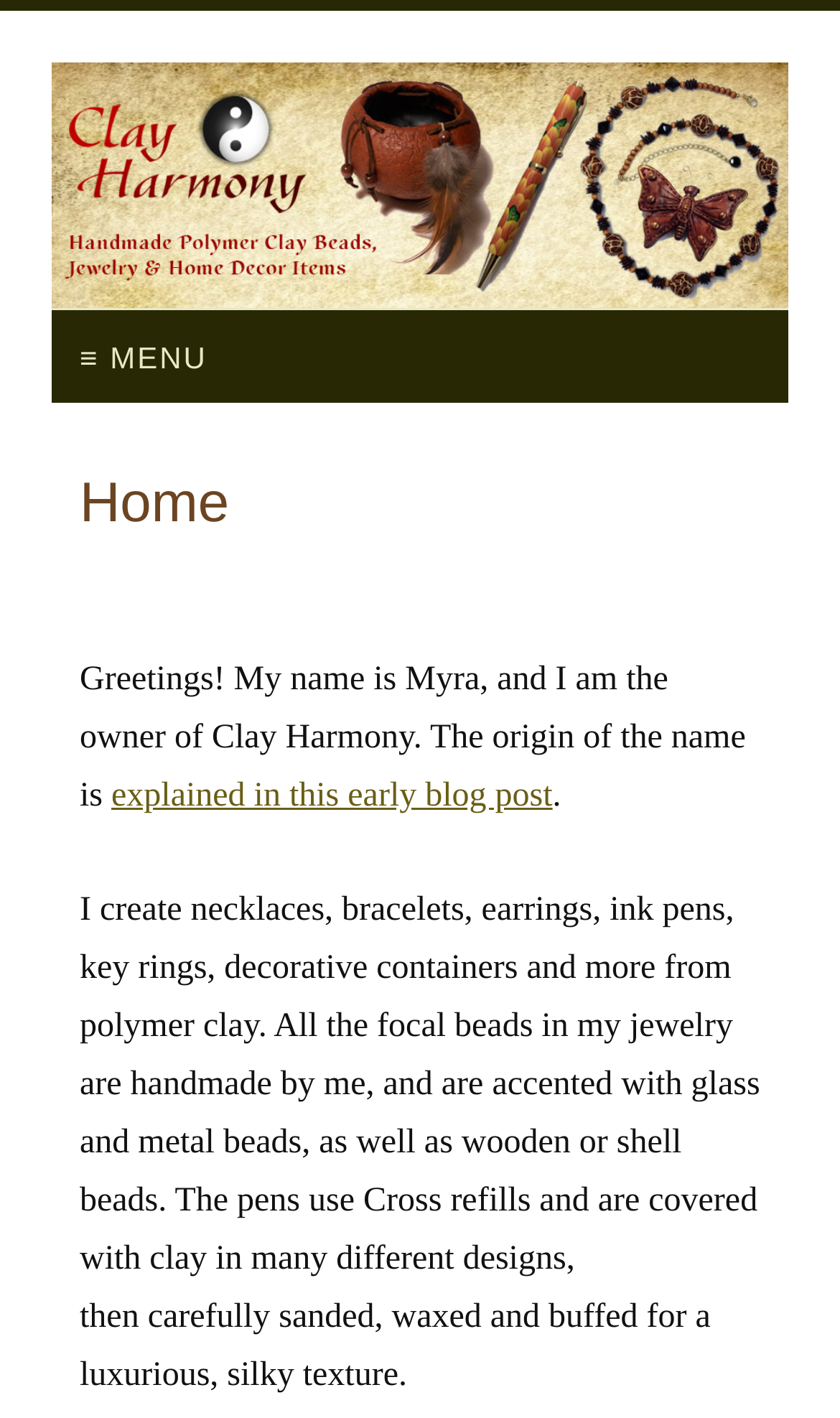What type of materials are used in the jewelry?
Could you give a comprehensive explanation in response to this question?

From the text, it is mentioned that 'All the focal beads in my jewelry are handmade by me, and are accented with glass and metal beads, as well as wooden or shell beads.' This indicates that the materials used in the jewelry are polymer clay, glass, metal, wood, and shell.